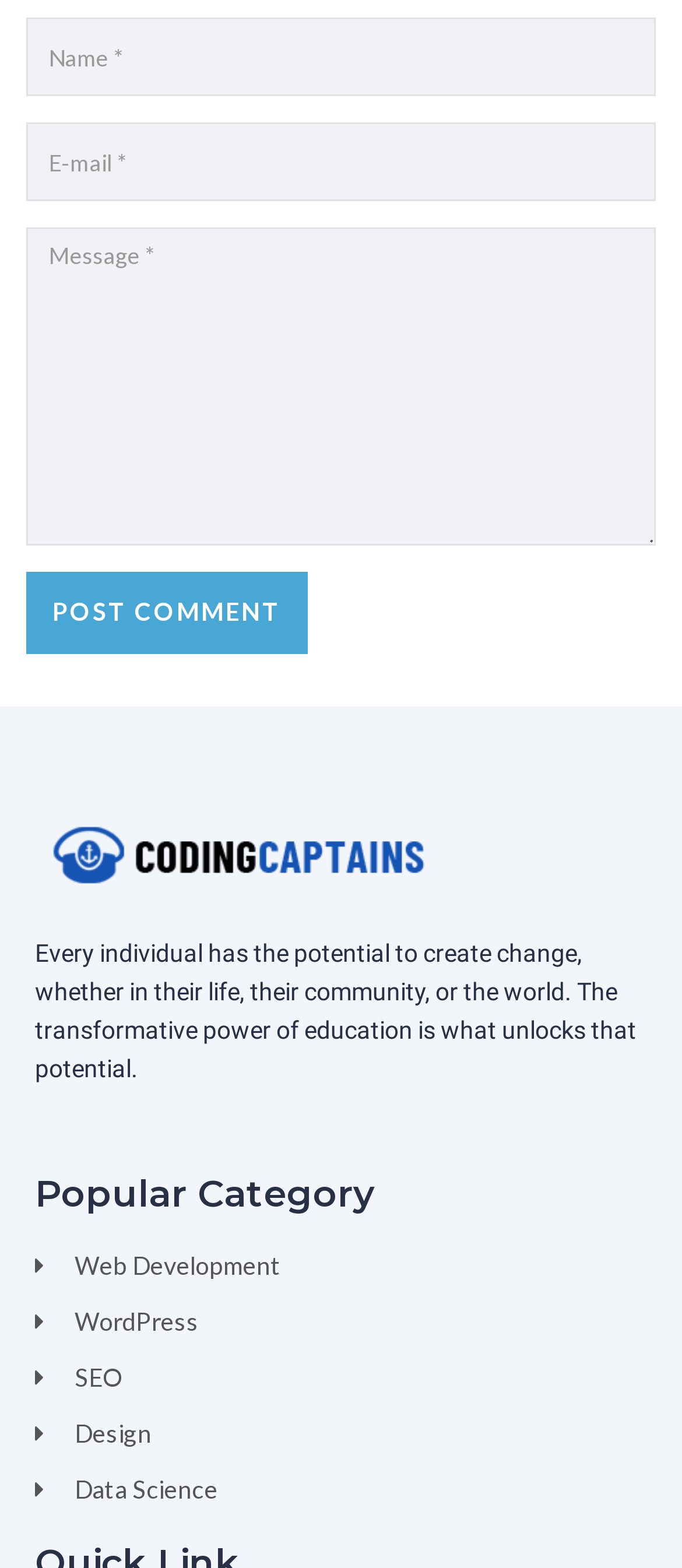Can you give a comprehensive explanation to the question given the content of the image?
What is the purpose of the textboxes at the top of the page?

The three textboxes at the top of the page are labeled 'Name *', 'E-mail *', and 'Message *', indicating that they are required fields. The presence of a 'Post Comment' button below them suggests that the user is expected to input their name, email, and message in order to submit a comment.